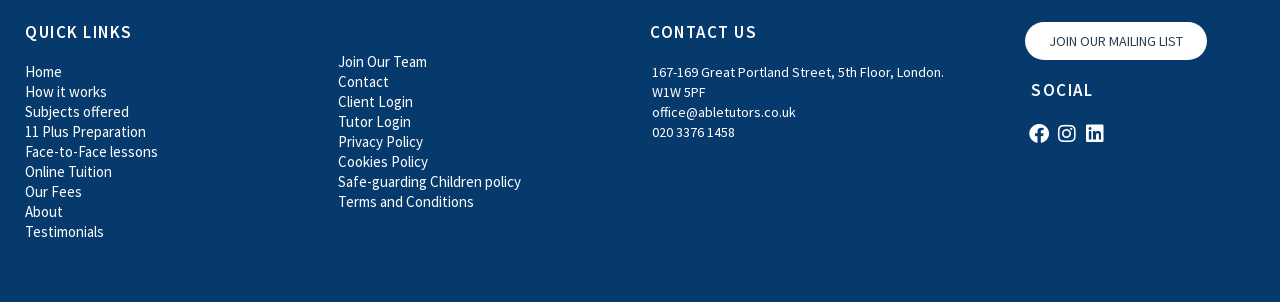Find the bounding box coordinates for the element that must be clicked to complete the instruction: "Login as a client". The coordinates should be four float numbers between 0 and 1, indicated as [left, top, right, bottom].

[0.264, 0.304, 0.492, 0.37]